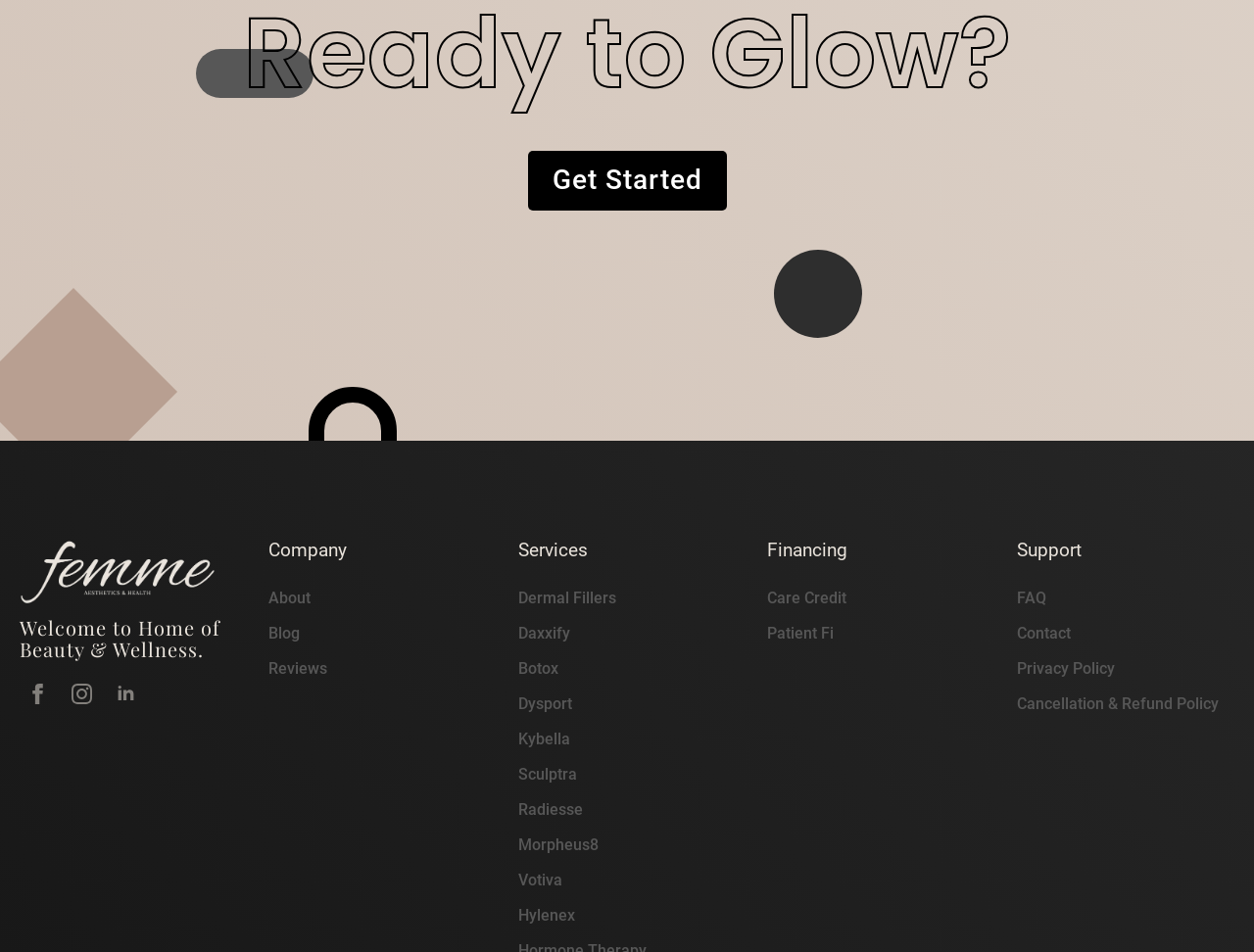What is the name of the company?
Give a detailed explanation using the information visible in the image.

The name of the company can be found in the figure element with the OCR text 'Femme Logo', which is placed at the top of the webpage.